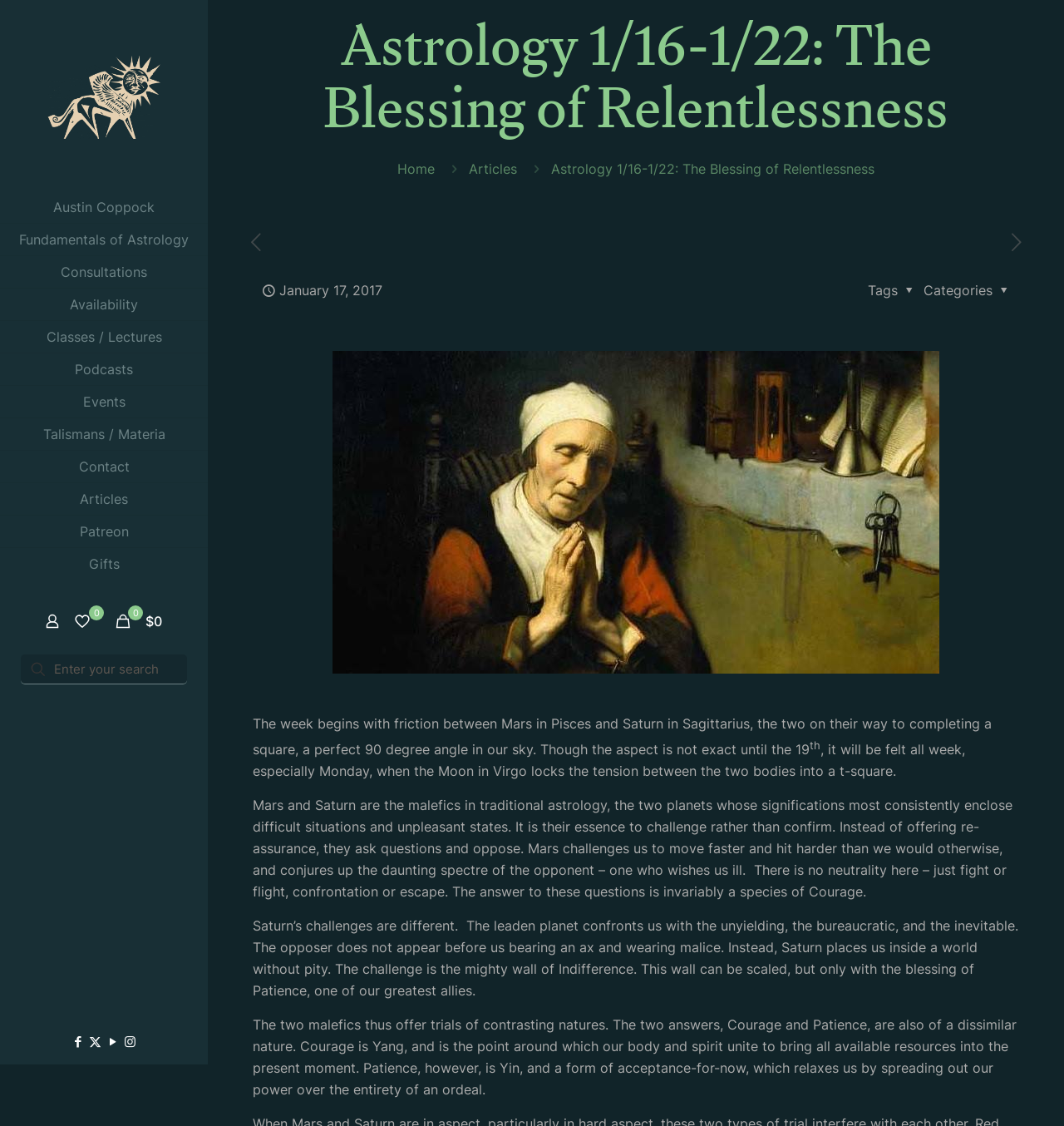Give a succinct answer to this question in a single word or phrase: 
What is the name of the author of this article?

Austin Coppock